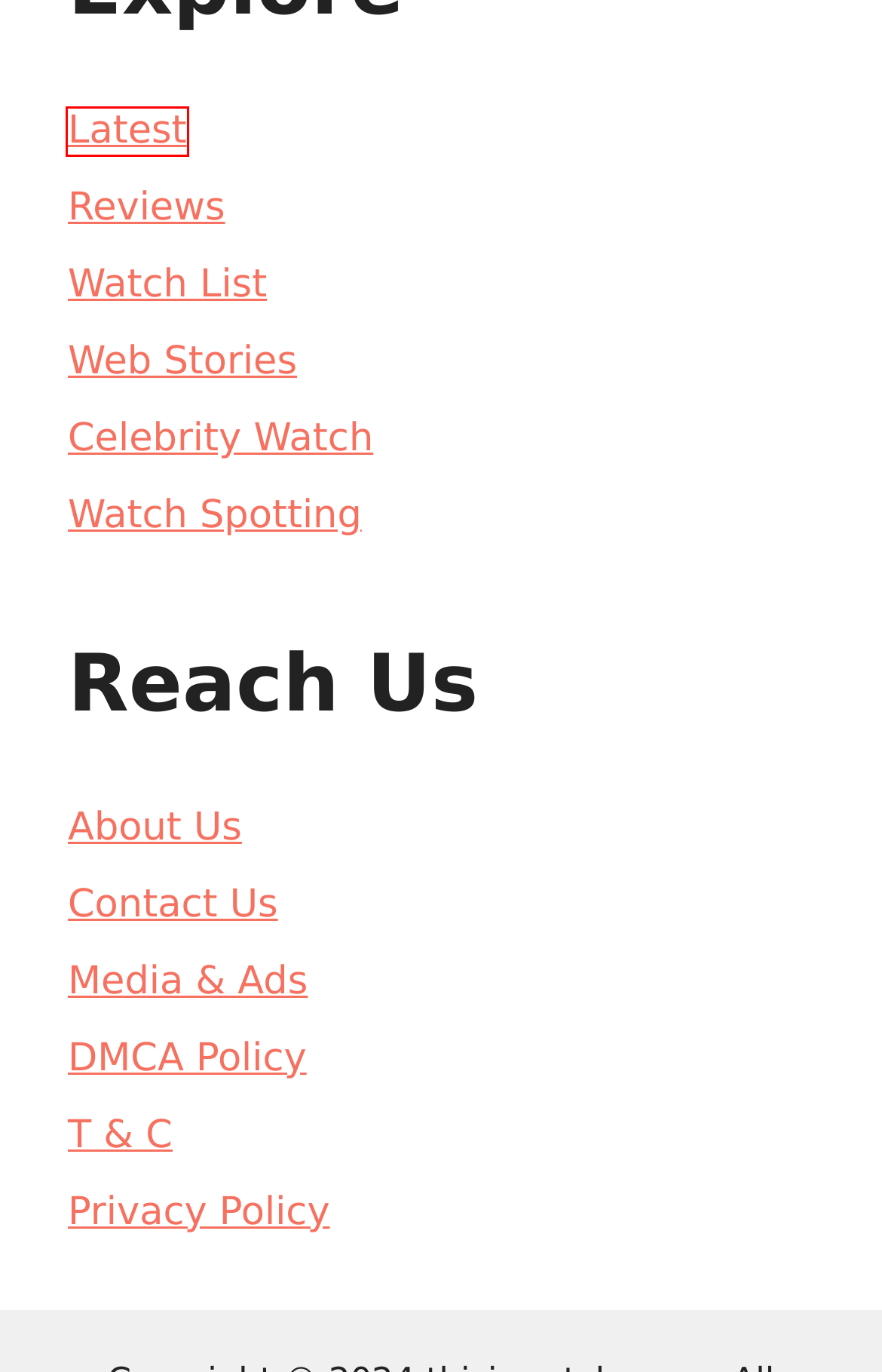Review the screenshot of a webpage that includes a red bounding box. Choose the most suitable webpage description that matches the new webpage after clicking the element within the red bounding box. Here are the candidates:
A. Watch List Archives » This Is Watch
B. DMCA Policy » This Is Watch
C. Watch Spotting Archives » This Is Watch
D. Stories Archive » This Is Watch
E. Privacy Policy » This Is Watch
F. Reviews Archives » This Is Watch
G. Latest Archives » This Is Watch
H. Media & Ads » This Is Watch

G